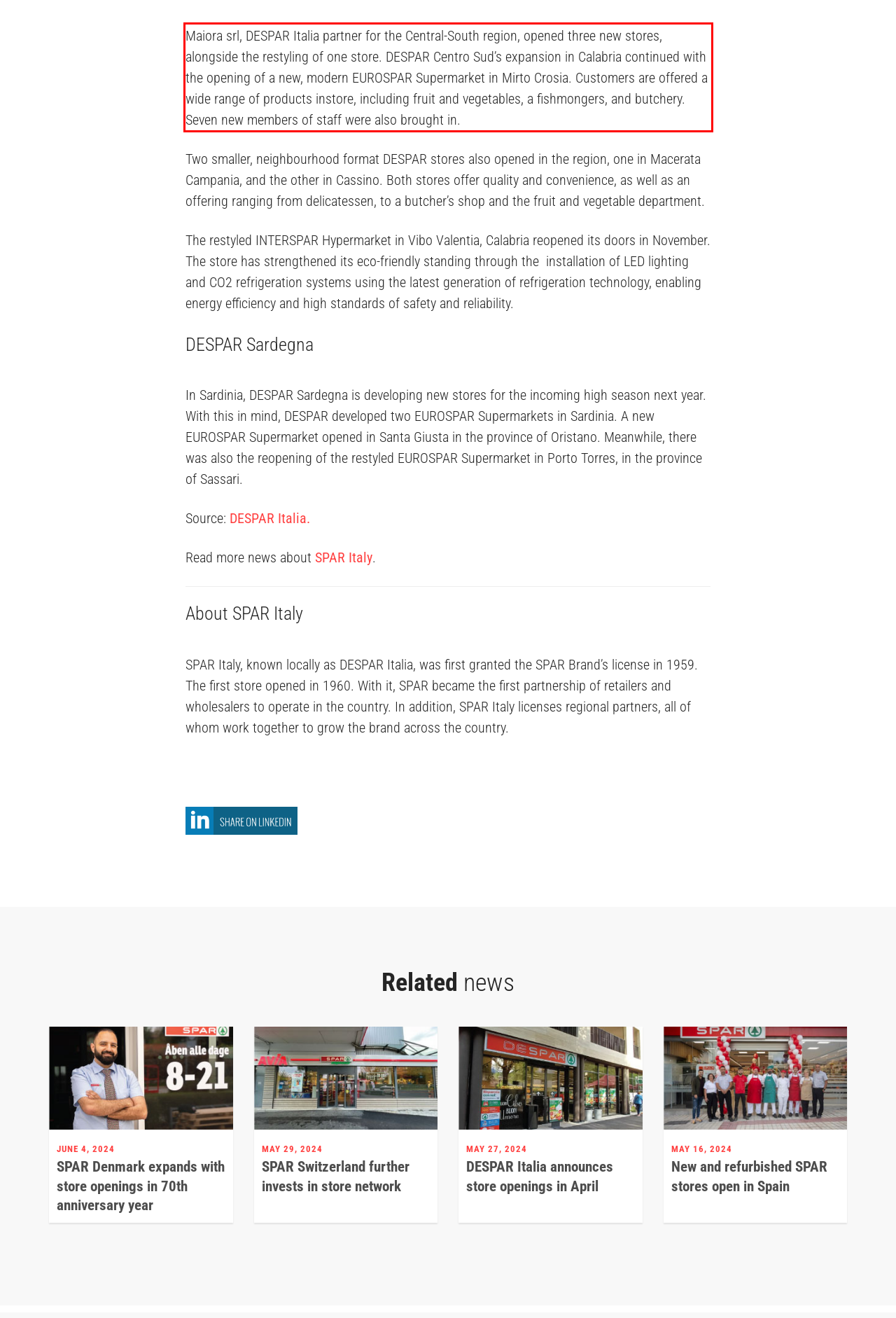Observe the screenshot of the webpage, locate the red bounding box, and extract the text content within it.

Maiora srl, DESPAR Italia partner for the Central-South region, opened three new stores, alongside the restyling of one store. DESPAR Centro Sud’s expansion in Calabria continued with the opening of a new, modern EUROSPAR Supermarket in Mirto Crosia. Customers are offered a wide range of products instore, including fruit and vegetables, a fishmongers, and butchery. Seven new members of staff were also brought in.